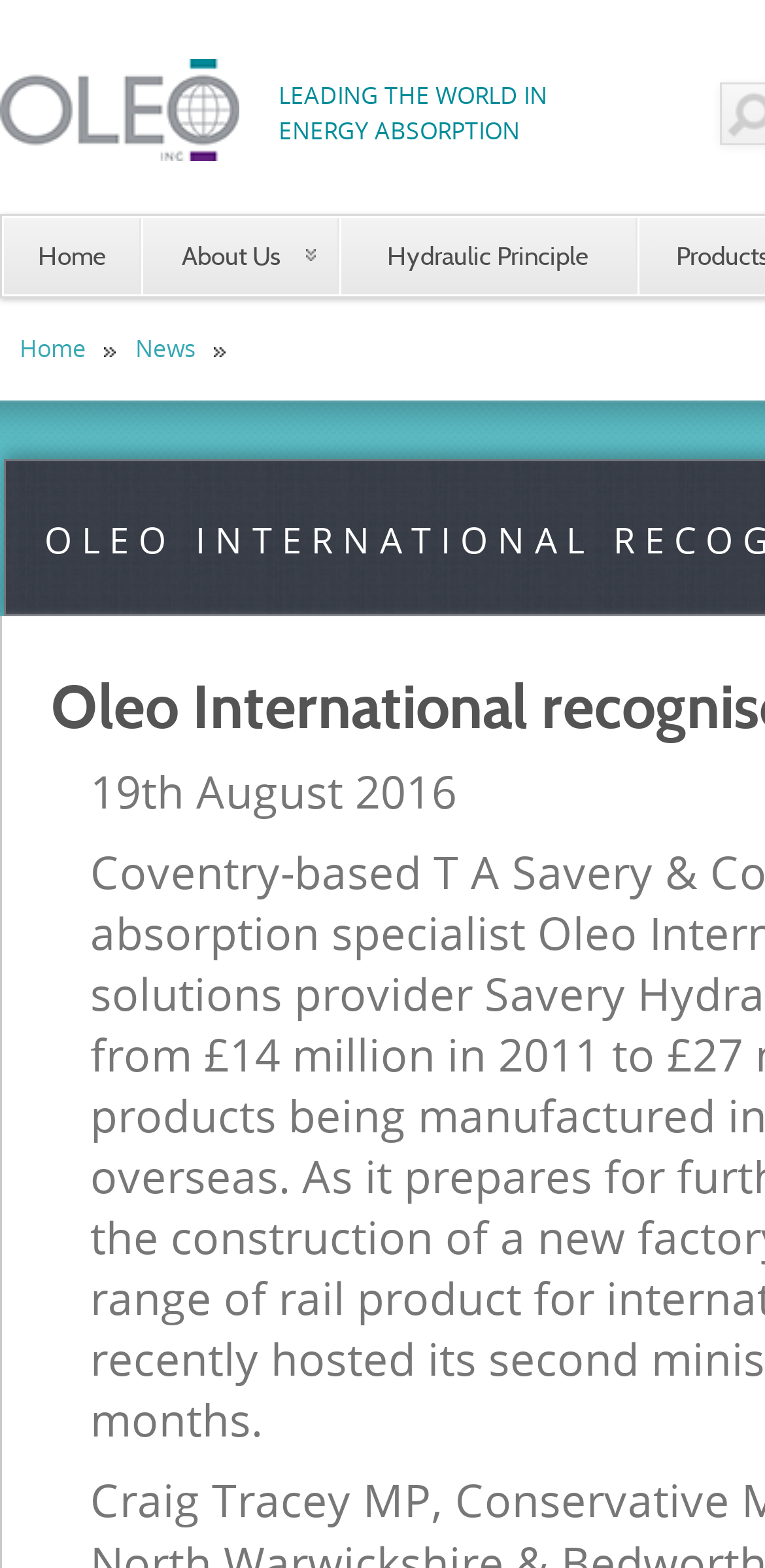Analyze the image and deliver a detailed answer to the question: How many menu items are there?

There are 3 menu items, which can be inferred from the link elements with the texts 'Home', 'About Us', and 'Hydraulic Principle'.